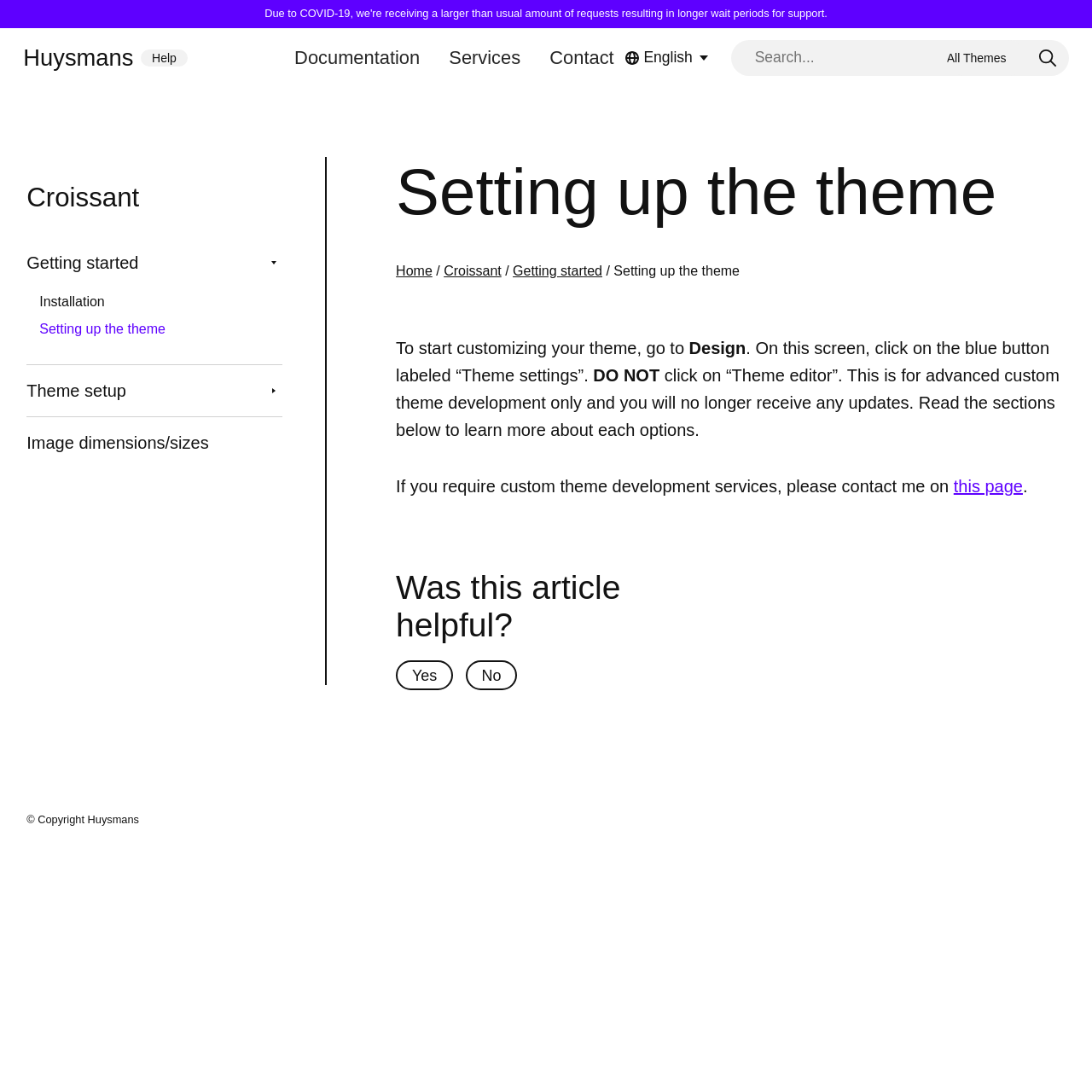Please identify the bounding box coordinates of the region to click in order to complete the task: "Select your language". The coordinates must be four float numbers between 0 and 1, specified as [left, top, right, bottom].

[0.562, 0.038, 0.661, 0.068]